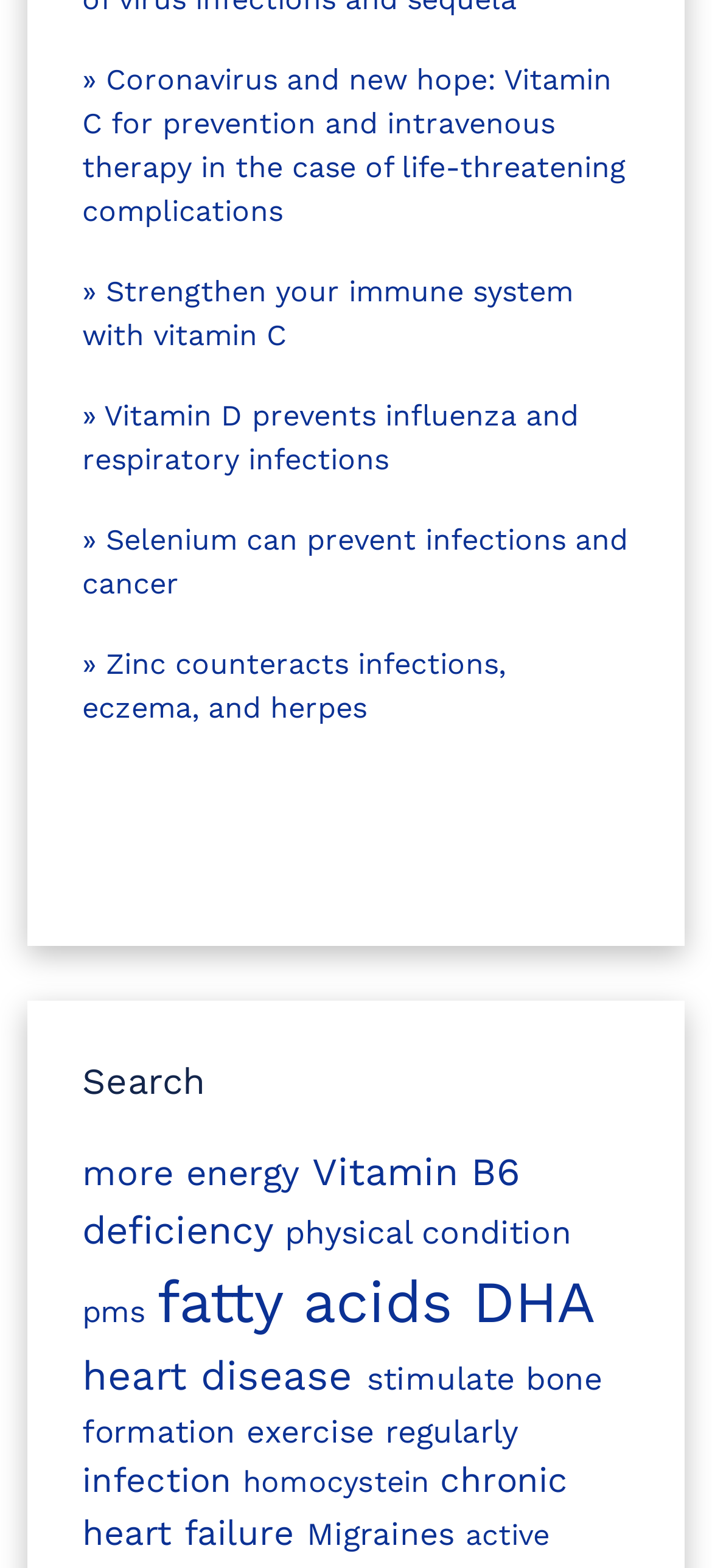Please find the bounding box coordinates of the section that needs to be clicked to achieve this instruction: "Search for something".

[0.115, 0.673, 0.885, 0.705]